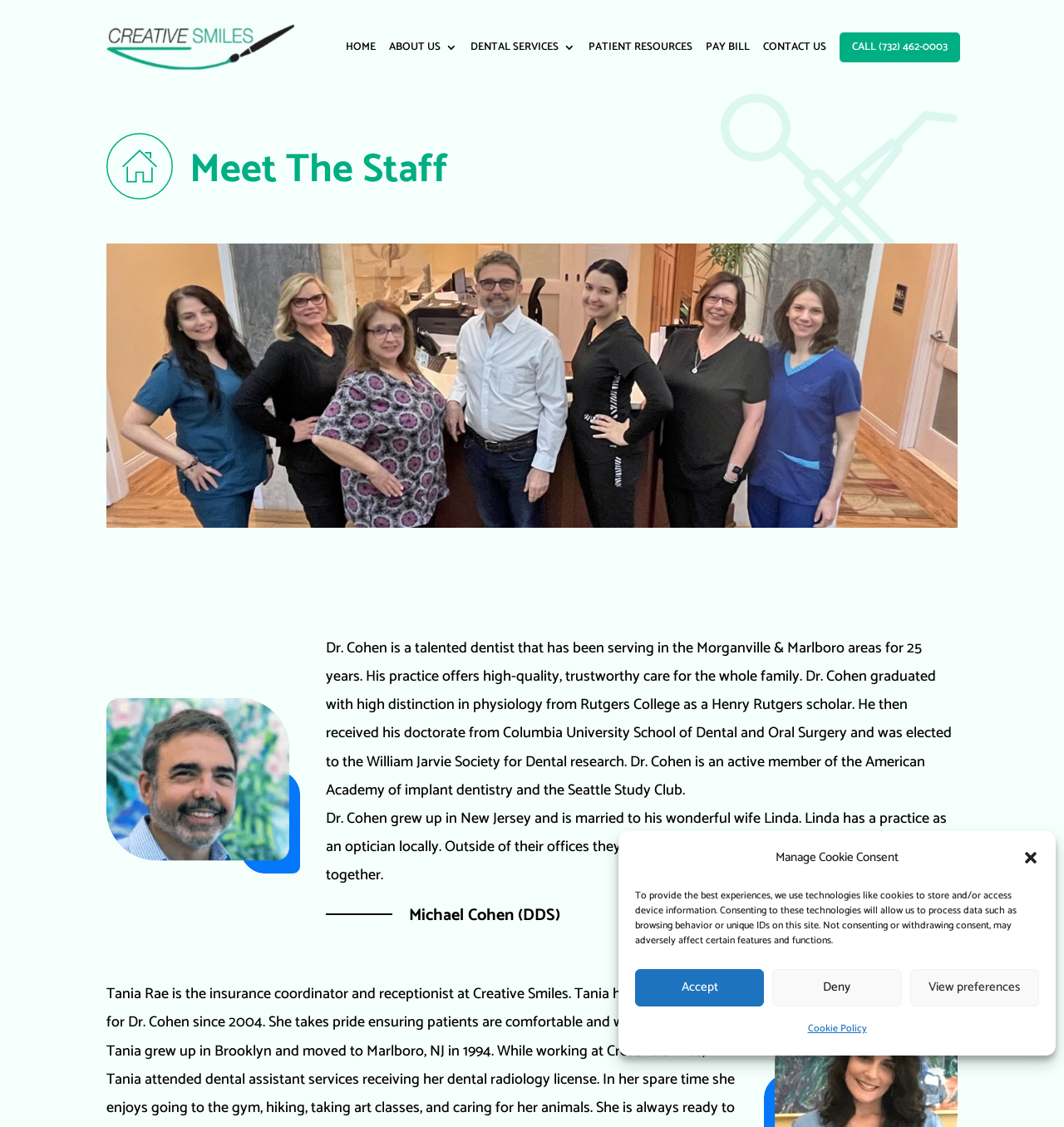Determine the bounding box coordinates (top-left x, top-left y, bottom-right x, bottom-right y) of the UI element described in the following text: Deny

[0.726, 0.86, 0.847, 0.893]